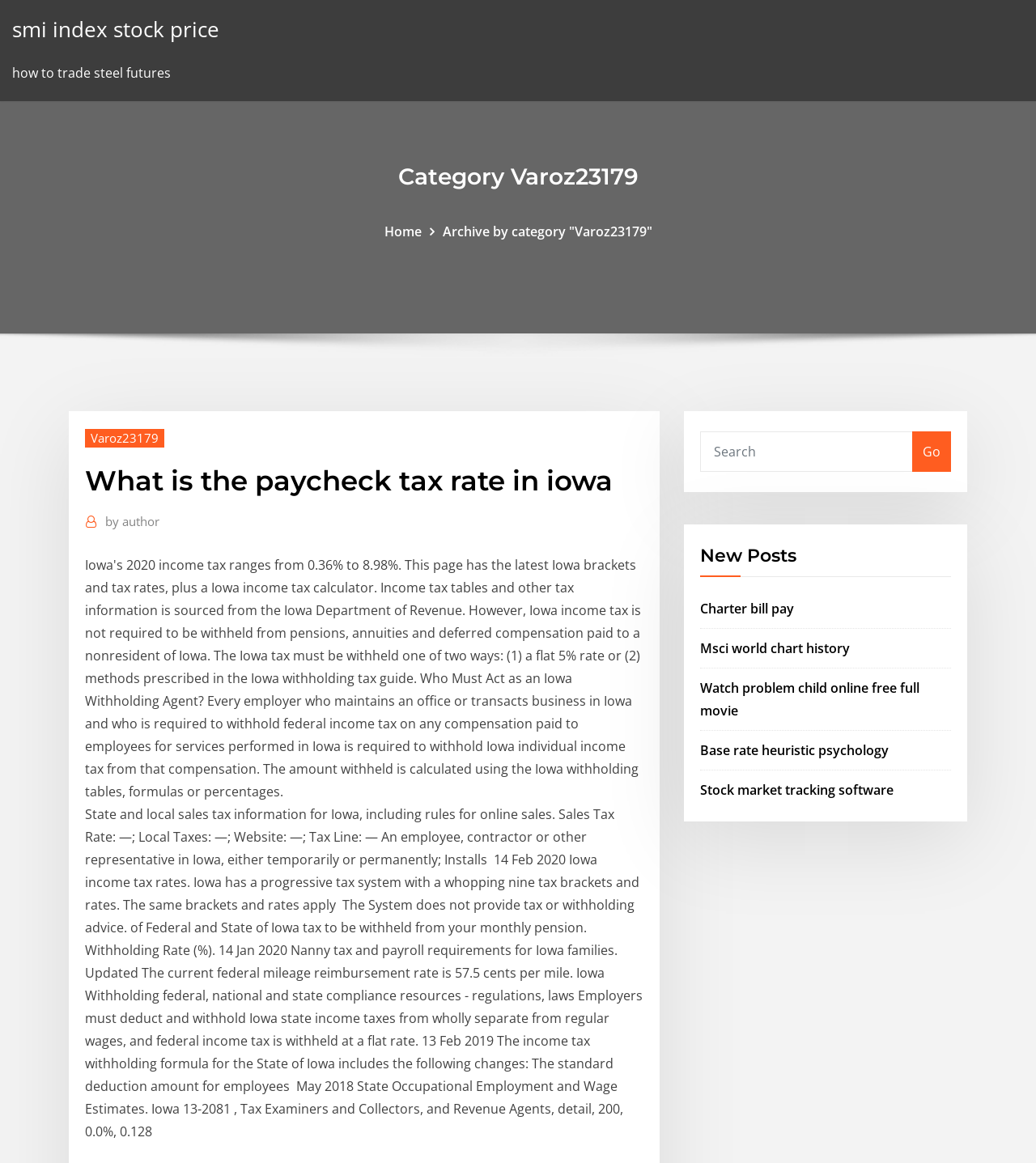Please locate the bounding box coordinates of the element that should be clicked to achieve the given instruction: "Click on 'Charter bill pay'".

[0.676, 0.515, 0.766, 0.531]